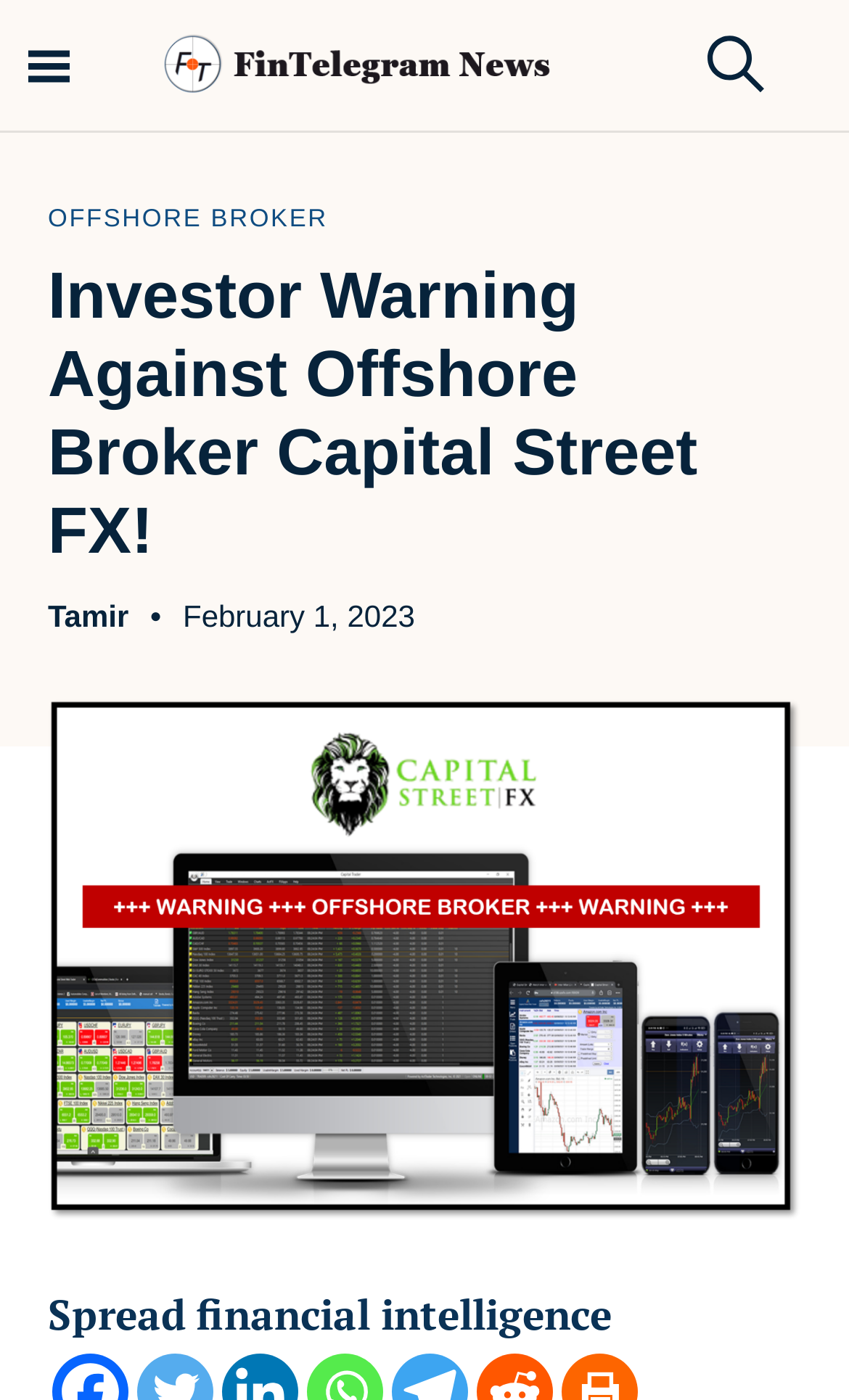What is the date of the article?
Look at the image and construct a detailed response to the question.

The date of the article can be found below the heading, next to the author's name, which is 'February 1, 2023'.